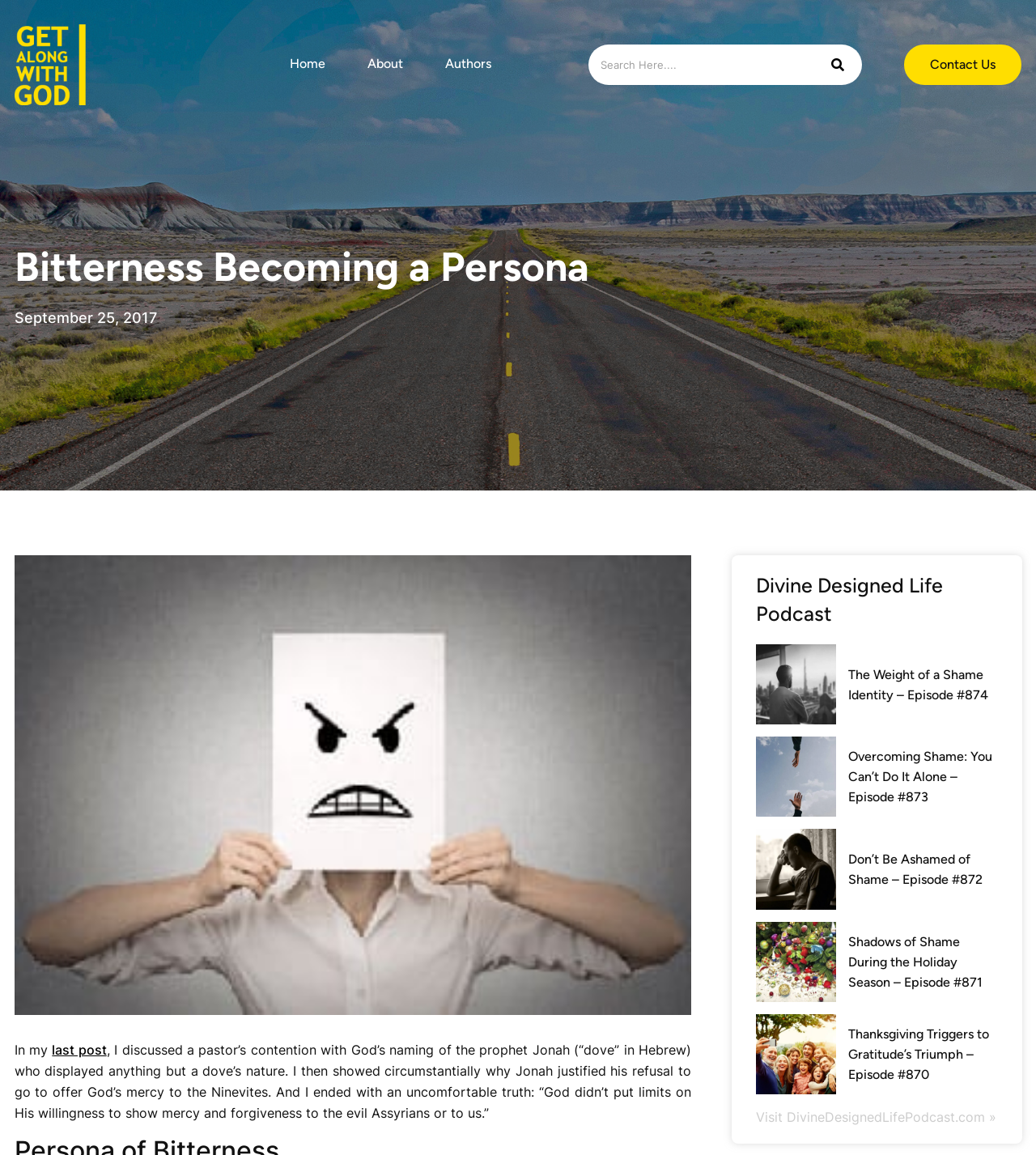Locate the bounding box of the UI element based on this description: "Contact Us". Provide four float numbers between 0 and 1 as [left, top, right, bottom].

[0.873, 0.039, 0.986, 0.074]